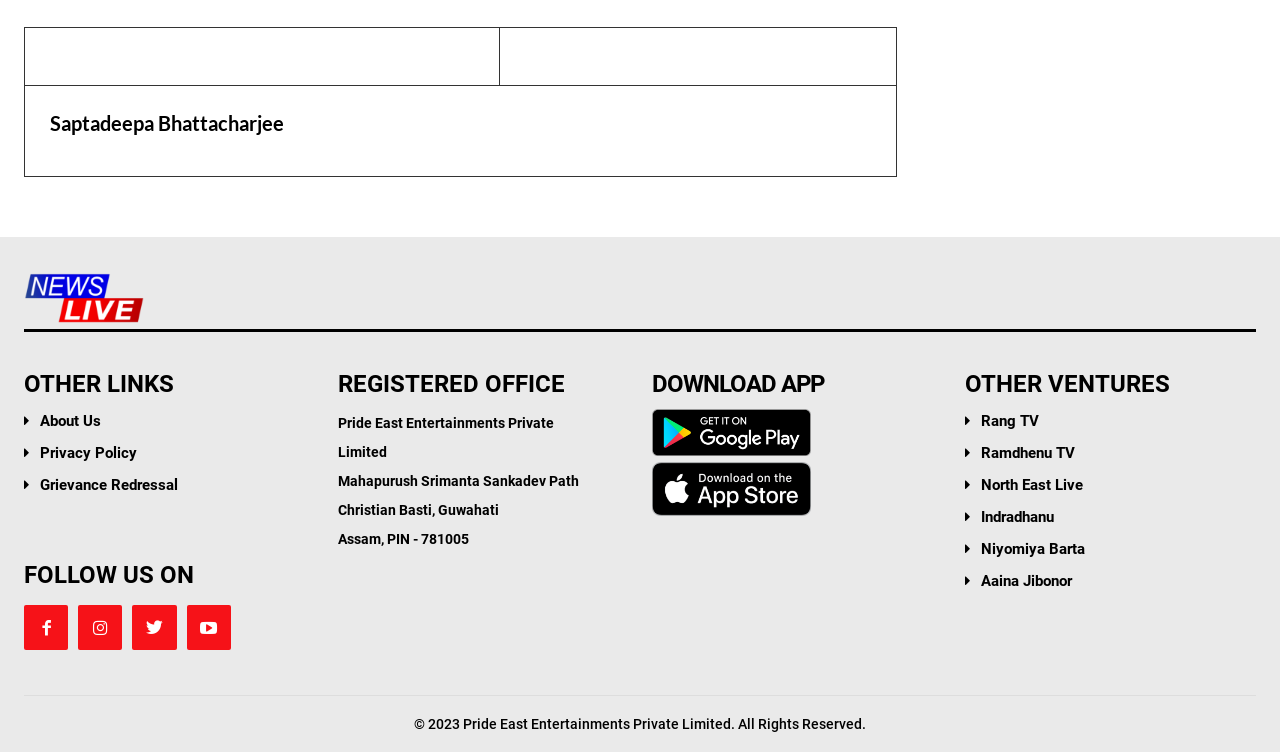What is the name of the app that can be downloaded?
From the image, respond with a single word or phrase.

Not specified